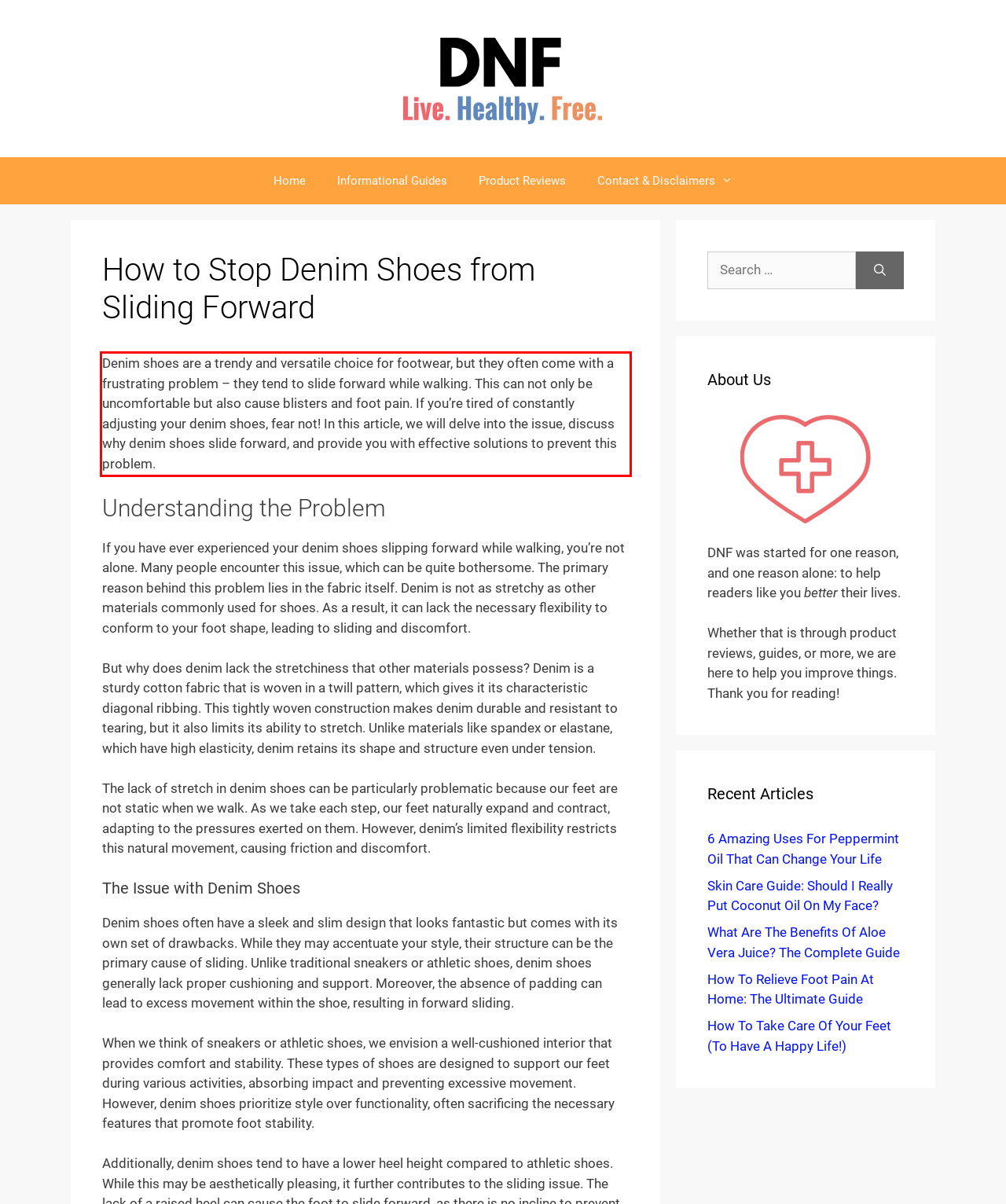You are given a webpage screenshot with a red bounding box around a UI element. Extract and generate the text inside this red bounding box.

Denim shoes are a trendy and versatile choice for footwear, but they often come with a frustrating problem – they tend to slide forward while walking. This can not only be uncomfortable but also cause blisters and foot pain. If you’re tired of constantly adjusting your denim shoes, fear not! In this article, we will delve into the issue, discuss why denim shoes slide forward, and provide you with effective solutions to prevent this problem.